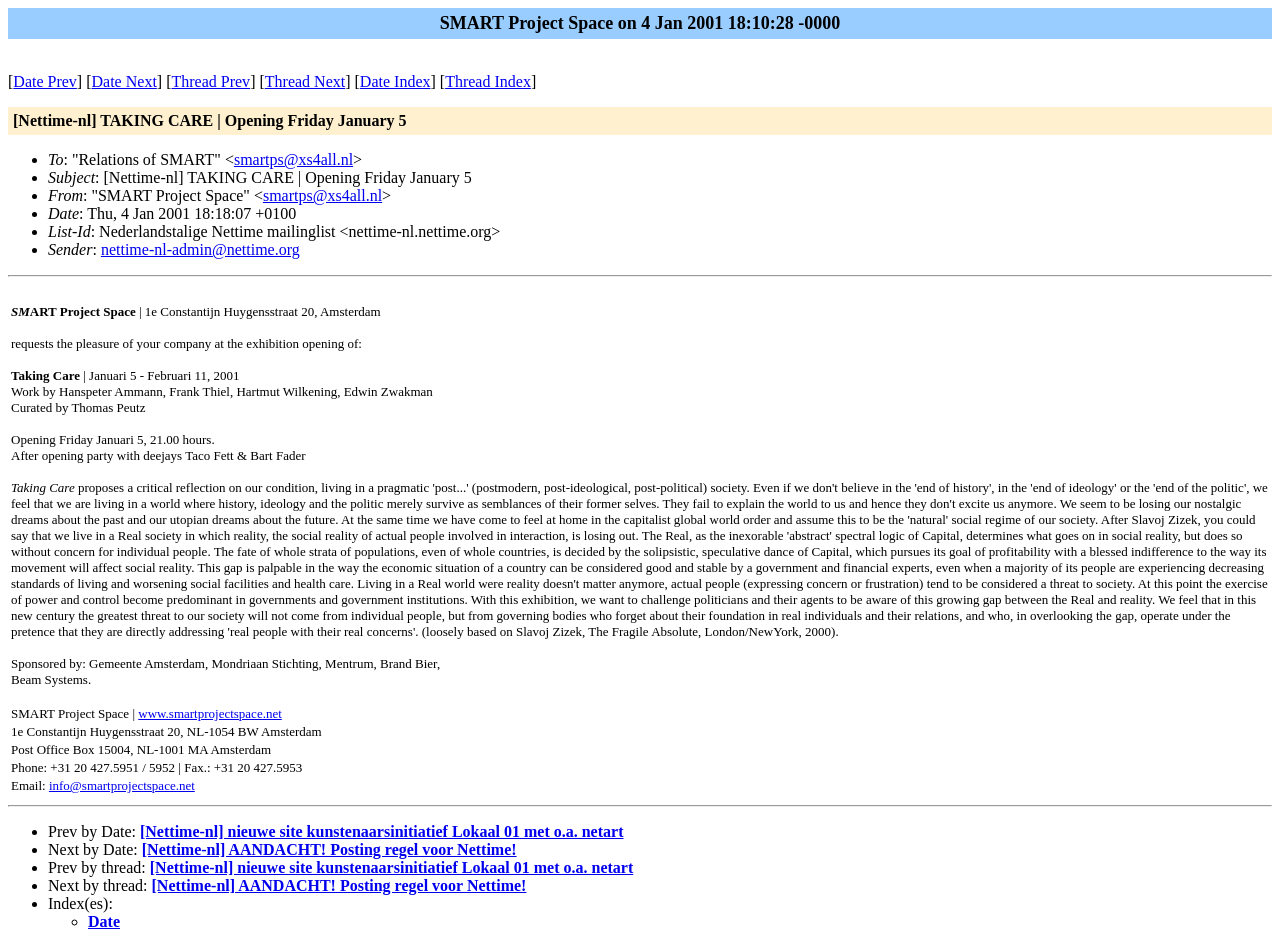Kindly respond to the following question with a single word or a brief phrase: 
Who is the sender of the email?

SMART Project Space